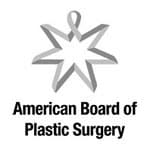Reply to the question with a single word or phrase:
What is the purpose of the American Board of Plastic Surgery?

Credentialing body